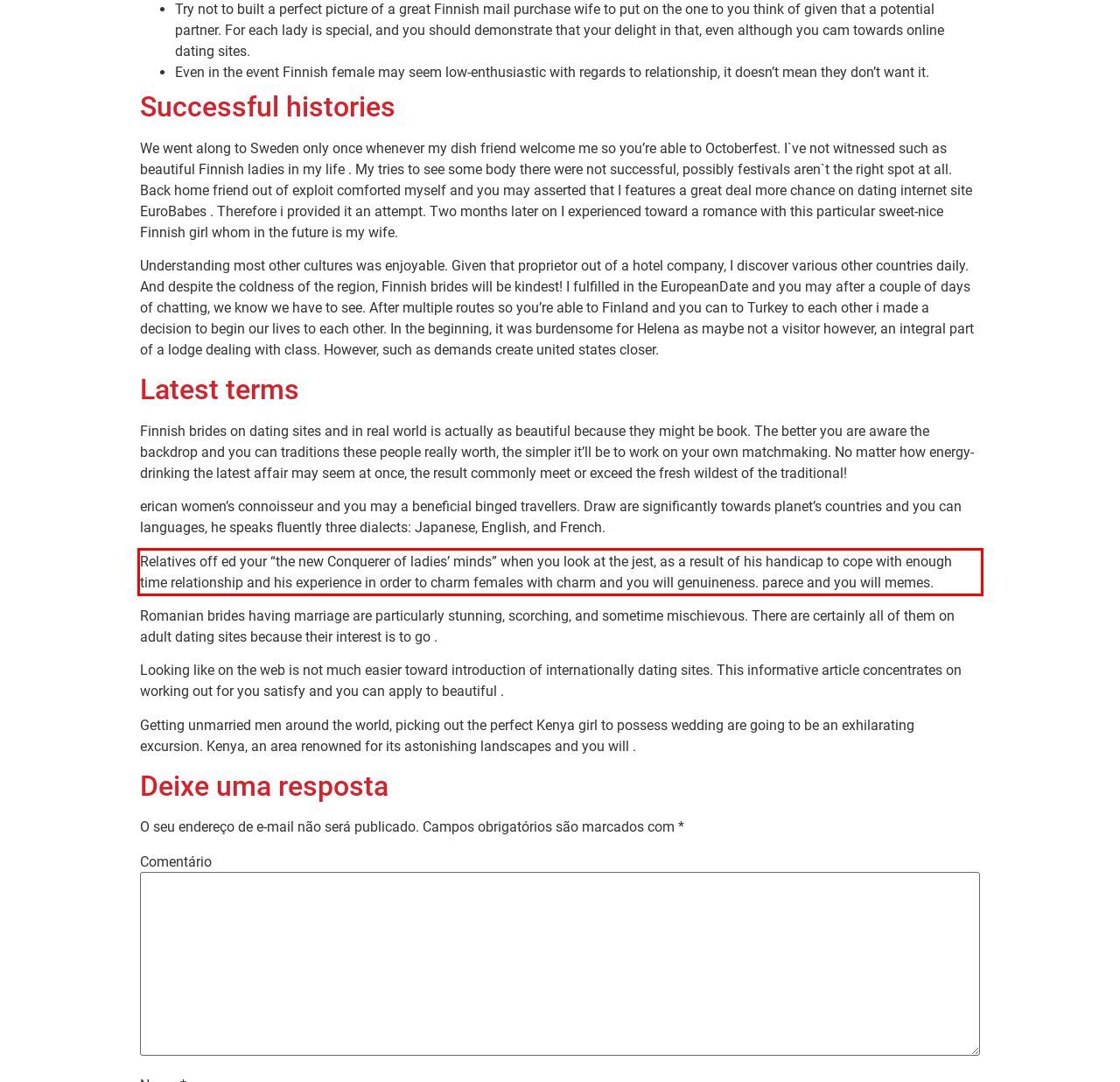There is a screenshot of a webpage with a red bounding box around a UI element. Please use OCR to extract the text within the red bounding box.

Relatives off ed your “the new Conquerer of ladies’ minds” when you look at the jest, as a result of his handicap to cope with enough time relationship and his experience in order to charm females with charm and you will genuineness. parece and you will memes.